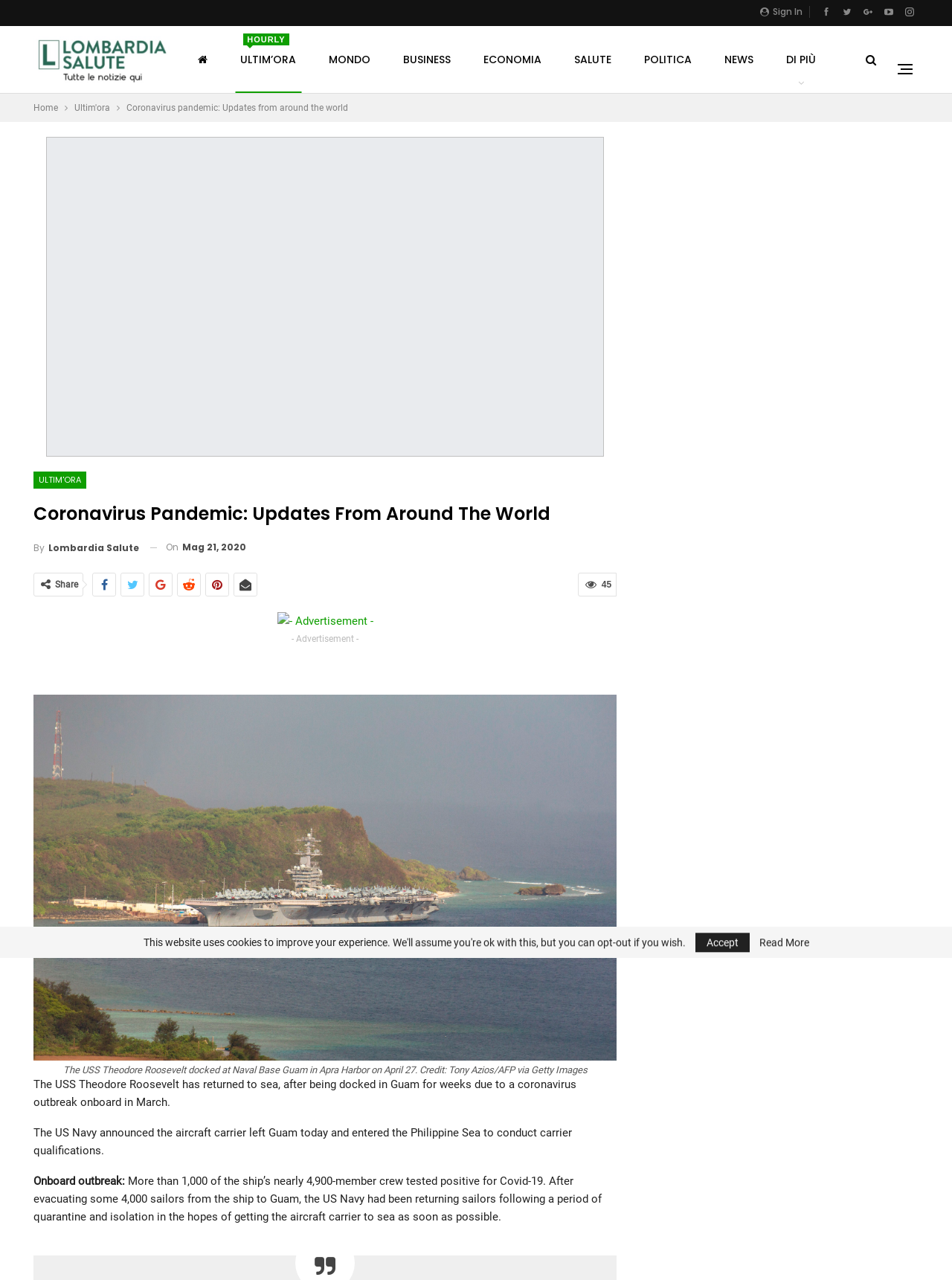Highlight the bounding box coordinates of the element that should be clicked to carry out the following instruction: "Click on the 'Read More' link". The coordinates must be given as four float numbers ranging from 0 to 1, i.e., [left, top, right, bottom].

[0.797, 0.727, 0.85, 0.736]